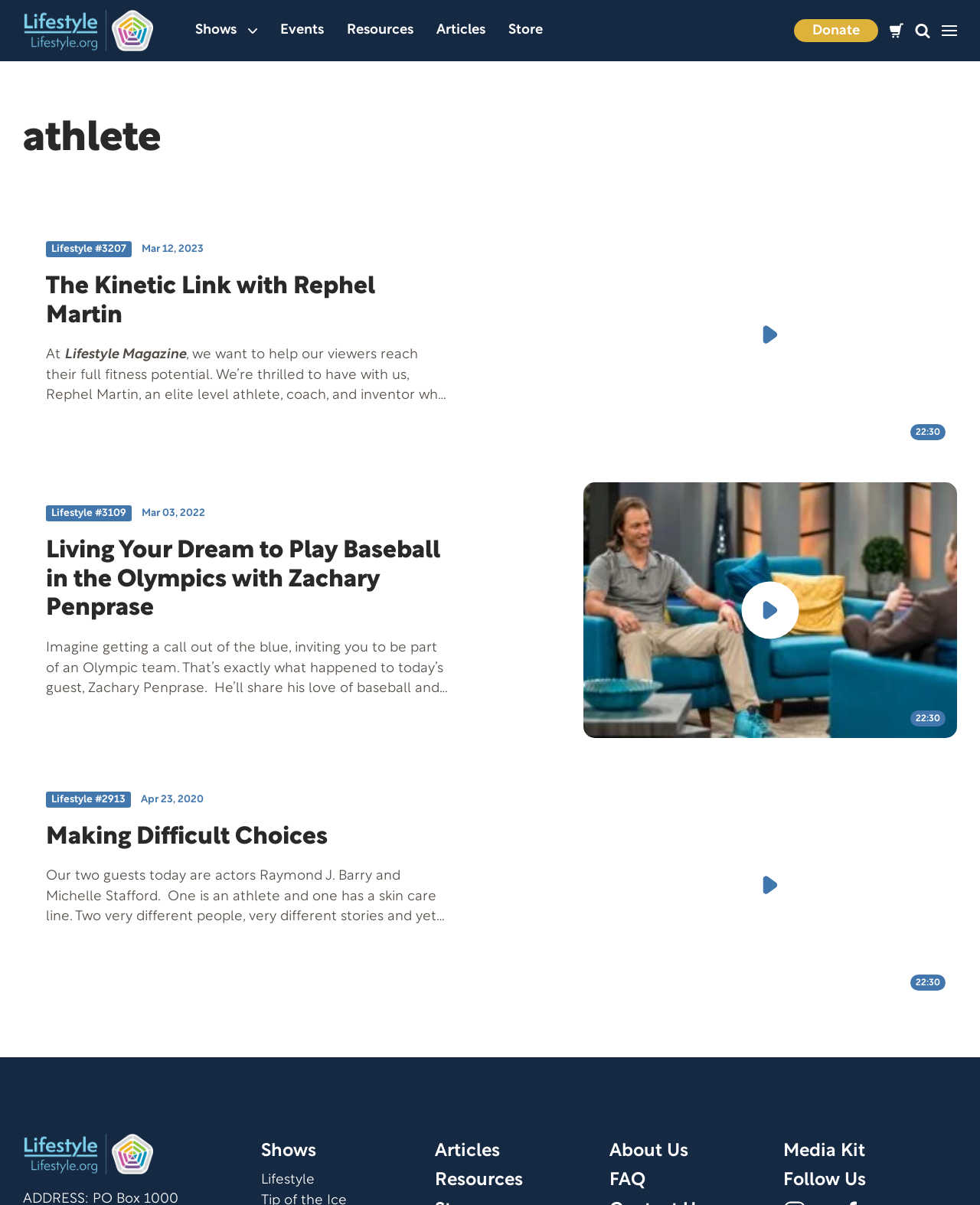What is the name of the magazine?
From the image, provide a succinct answer in one word or a short phrase.

Lifestyle